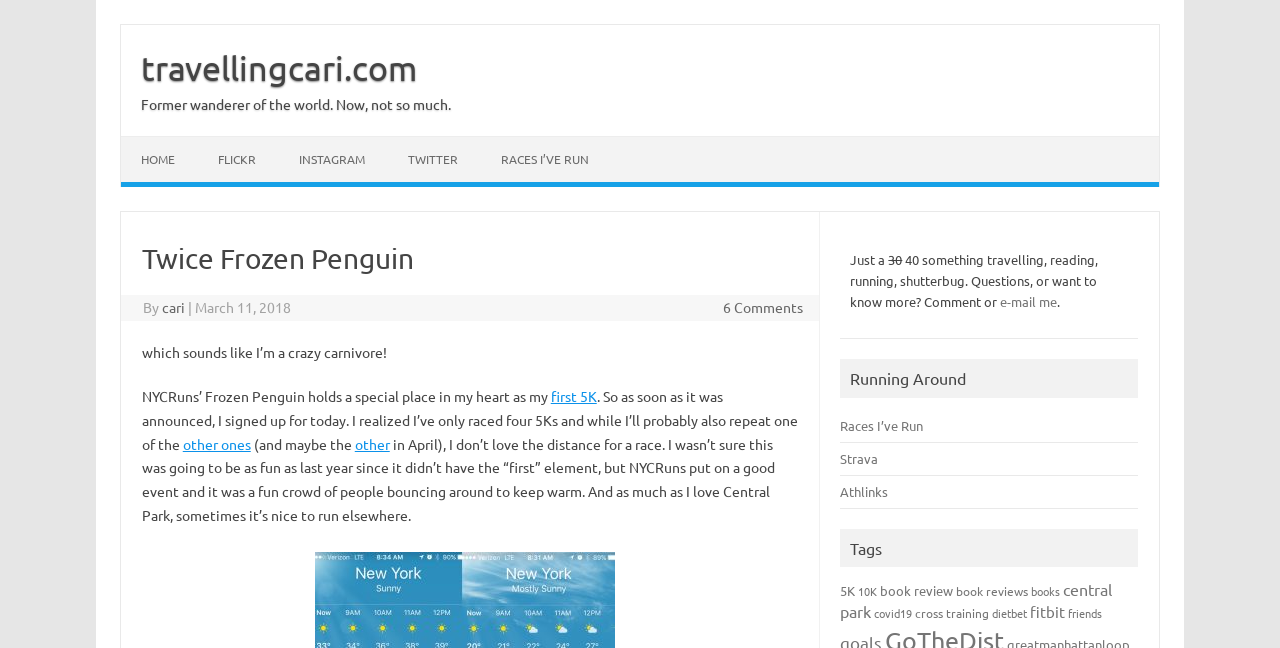Please give the bounding box coordinates of the area that should be clicked to fulfill the following instruction: "View the 'RACES I’VE RUN' page". The coordinates should be in the format of four float numbers from 0 to 1, i.e., [left, top, right, bottom].

[0.376, 0.212, 0.476, 0.28]